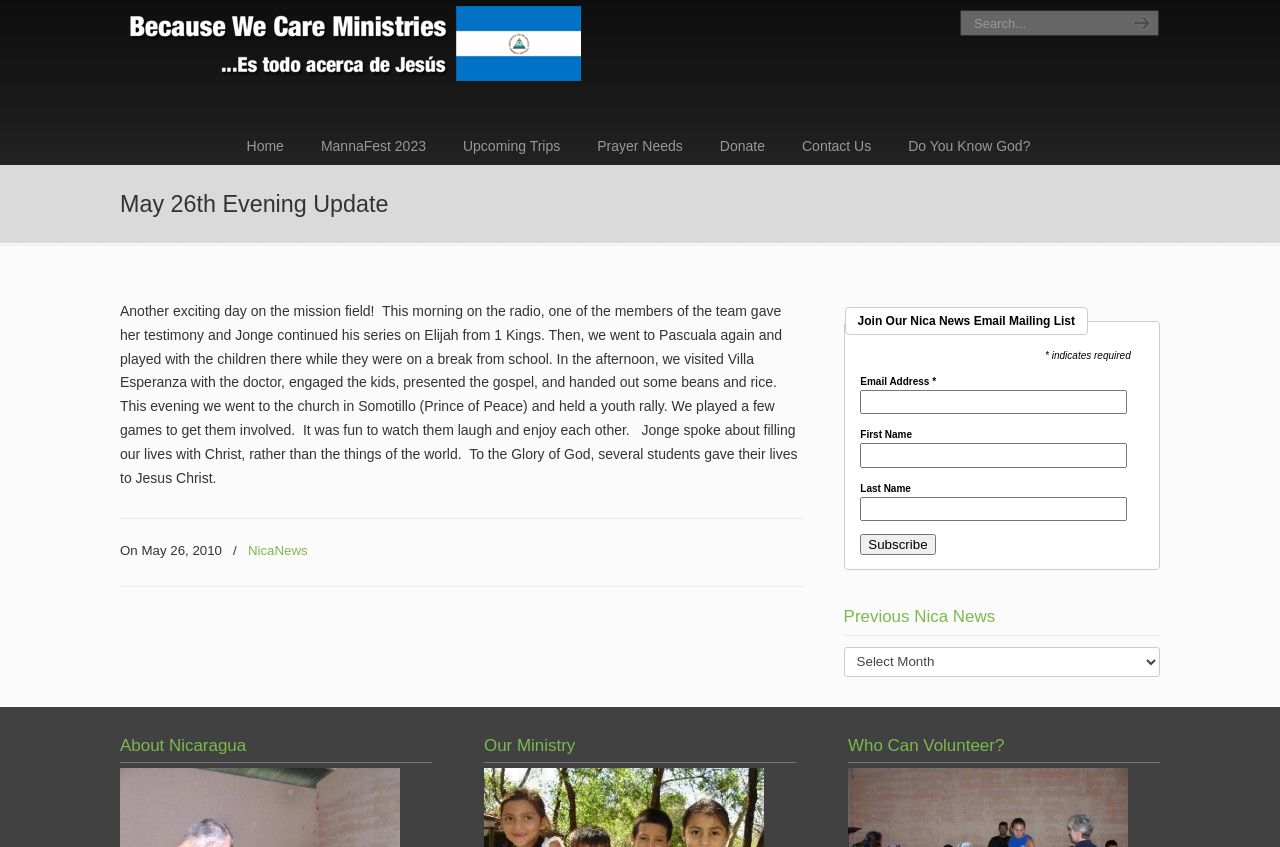What is the topic of Jonge's series?
Kindly answer the question with as much detail as you can.

In the article section of the webpage, it is mentioned that Jonge continued his series on Elijah from 1 Kings, indicating that the topic of his series is Elijah from the Bible.